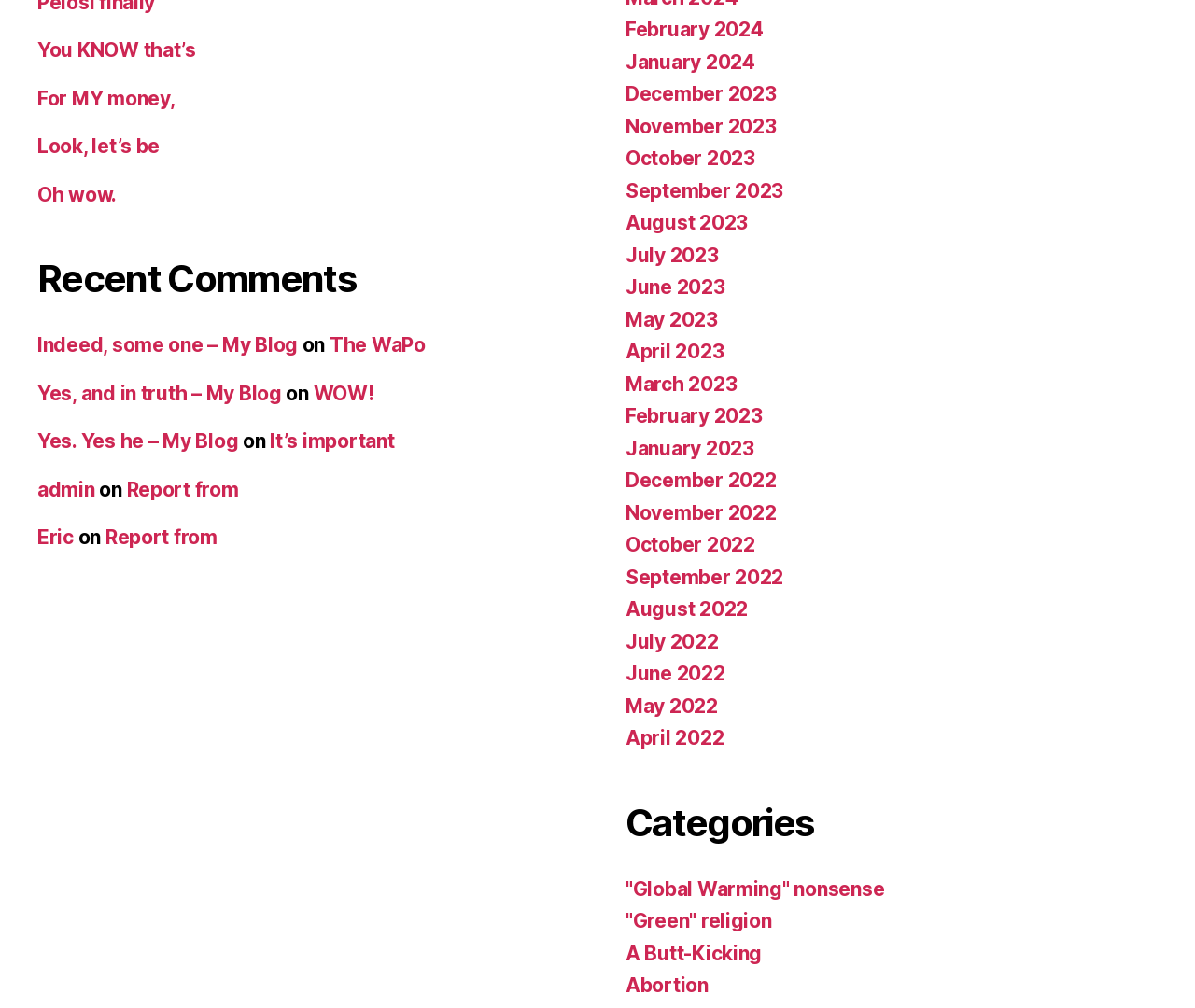Locate the bounding box of the UI element described by: "WOW!" in the given webpage screenshot.

[0.262, 0.378, 0.313, 0.402]